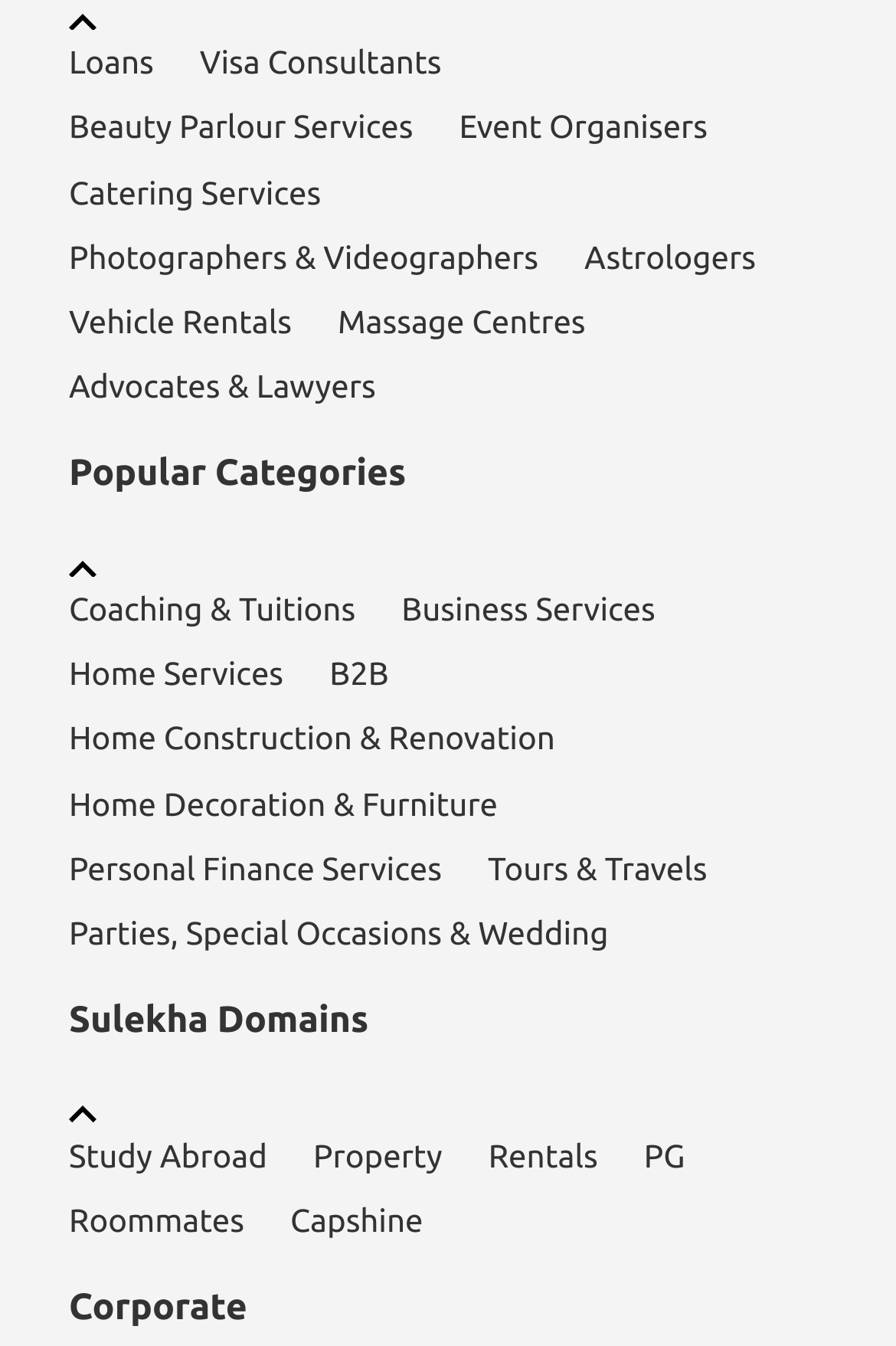What is the section title above the 'Study Abroad' link? Observe the screenshot and provide a one-word or short phrase answer.

Sulekha Domains